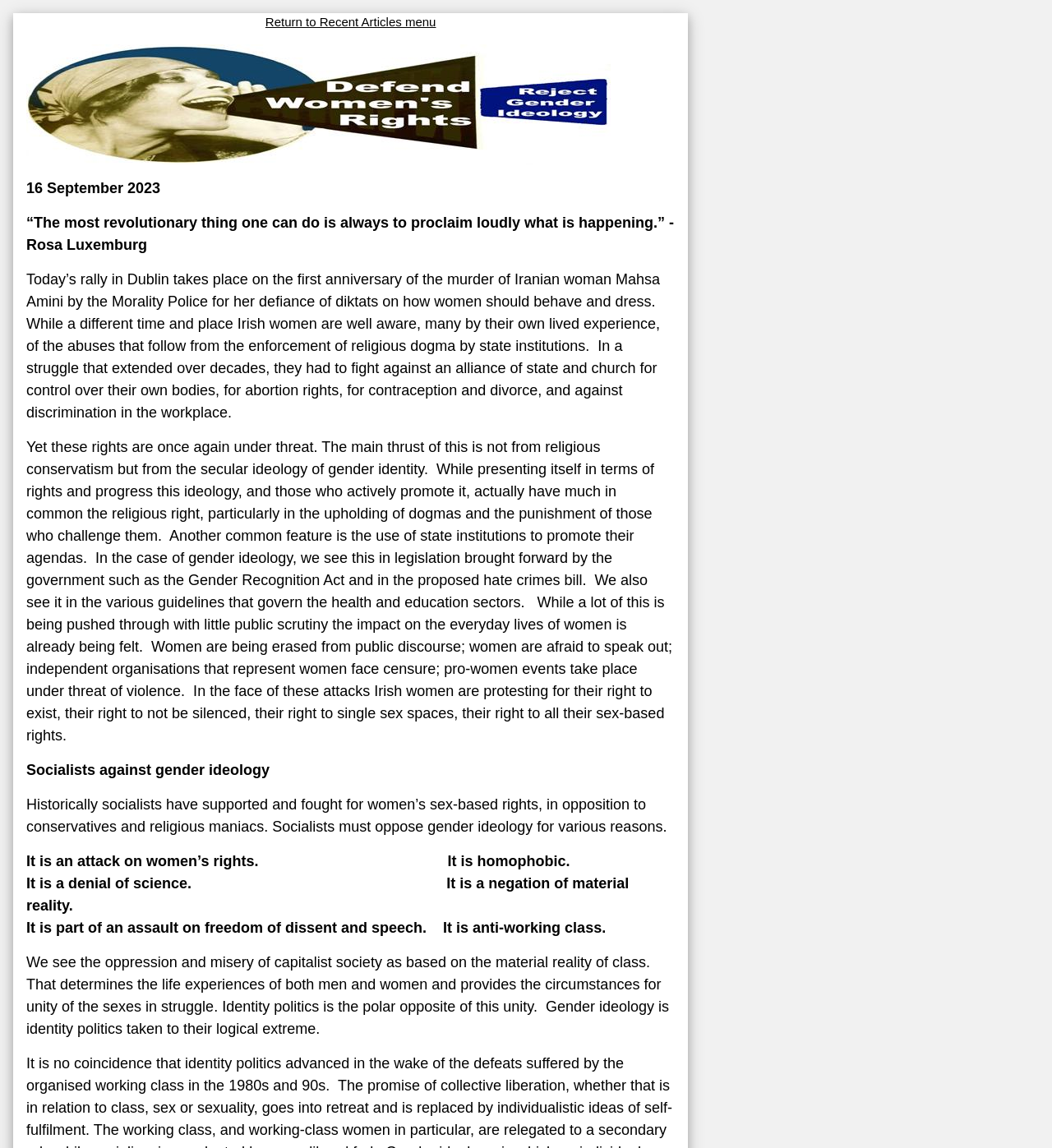Kindly respond to the following question with a single word or a brief phrase: 
What is the quote mentioned in the webpage?

“The most revolutionary thing one can do is always to proclaim loudly what is happening.”